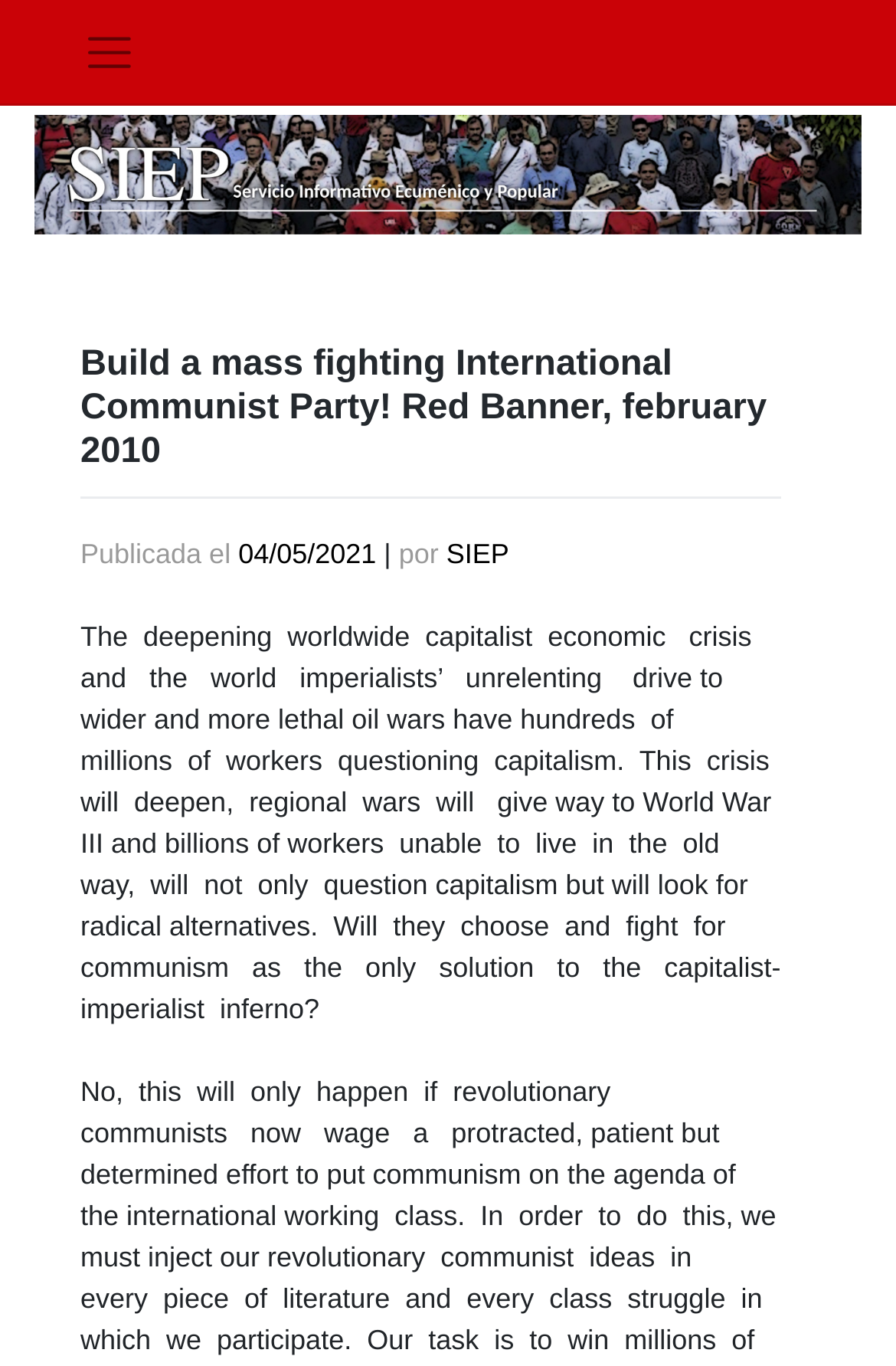Identify and provide the bounding box for the element described by: "04/05/2021".

[0.266, 0.394, 0.42, 0.418]